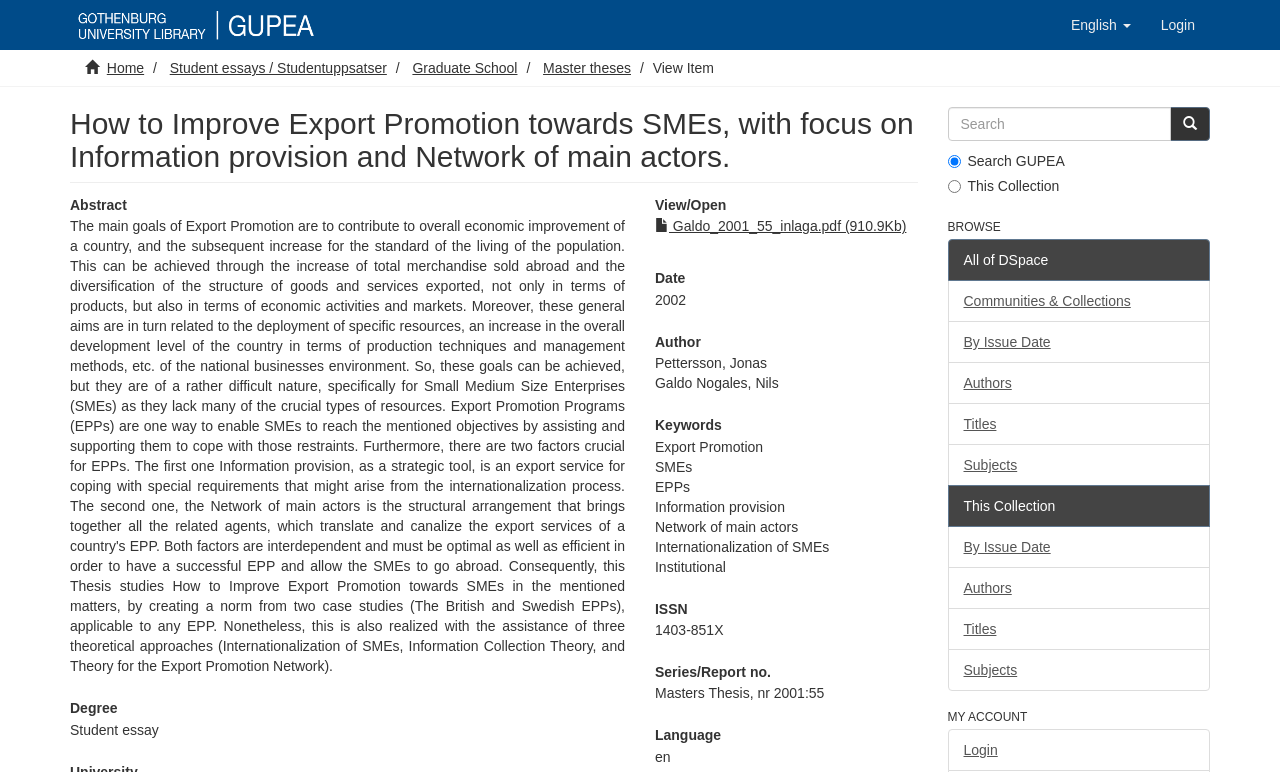What is the language of the thesis?
Answer the question based on the image using a single word or a brief phrase.

en